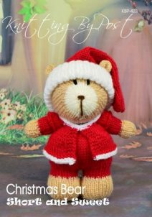Describe the image with as much detail as possible.

This enchanting image showcases a charming knitted Christmas bear, dressed in a vibrant red outfit complete with a matching Santa hat. The bear's expressive face features intricate stitching that brings its adorable features to life. It stands proudly, exuding a festive spirit with the backdrop hinting at a cozy holiday setting. The caption reads "Christmas Bear" and adds the tagline "Short and Sweet," suggesting a delightful knitting pattern that invites crafters to create their own version of this lovable holiday companion. This pattern is part of a collection that celebrates seasonal crafting, perfect for those looking to add a touch of whimsy to their festive décor.